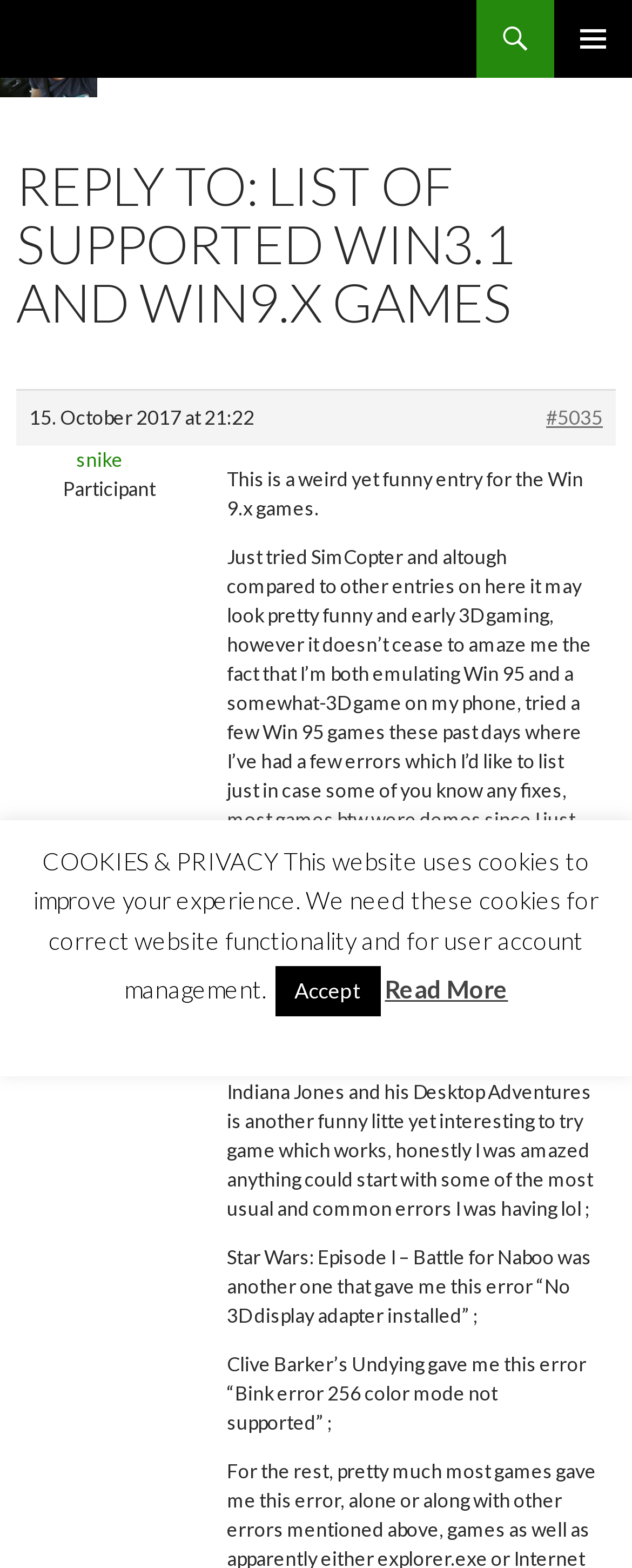Provide your answer in one word or a succinct phrase for the question: 
What error did the author encounter with Drowned God: Conspiracy for the Ages?

8-bit color mode